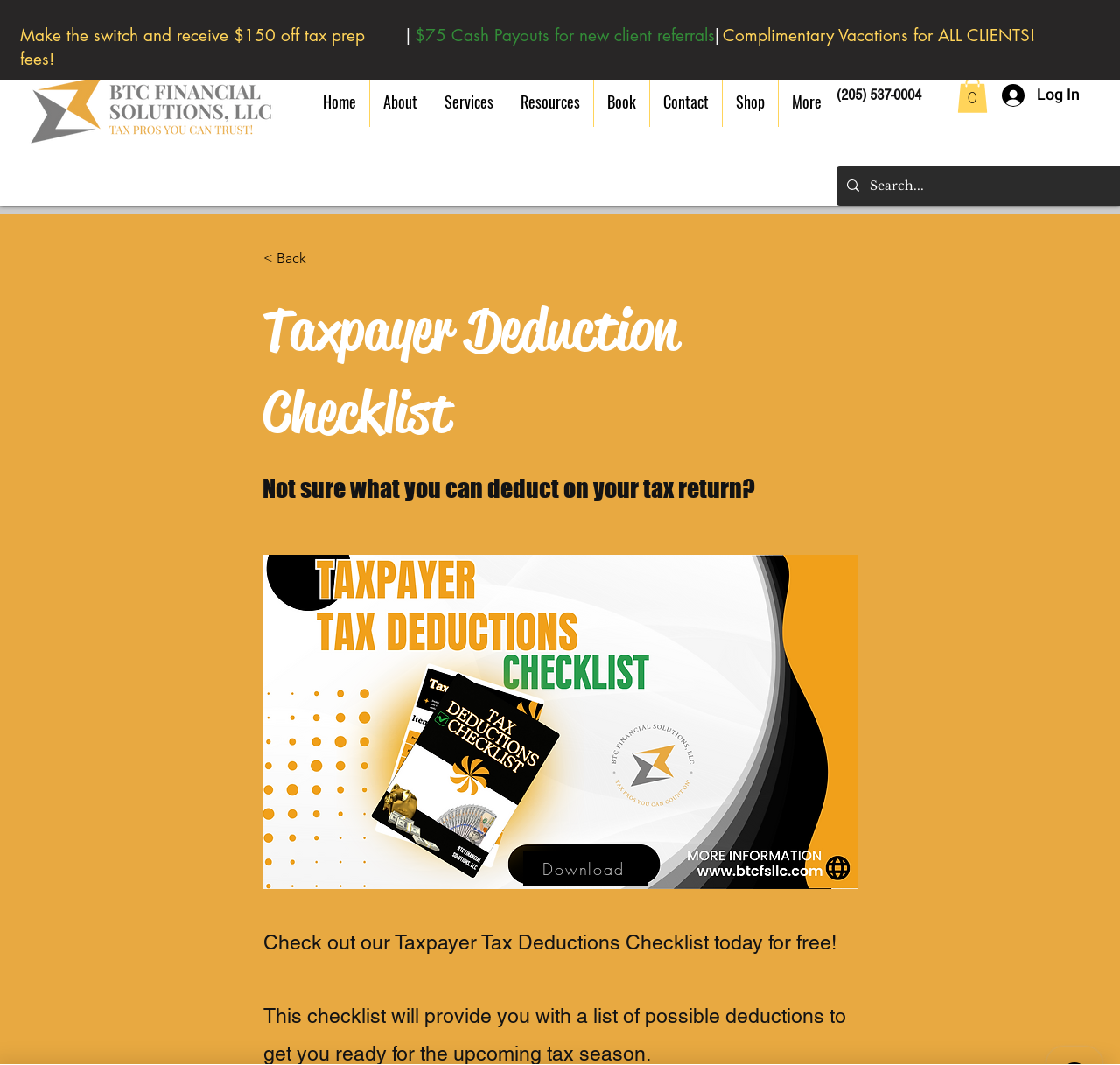Can you find the bounding box coordinates of the area I should click to execute the following instruction: "Download the Taxpayer Deduction Checklist"?

[0.467, 0.799, 0.578, 0.832]